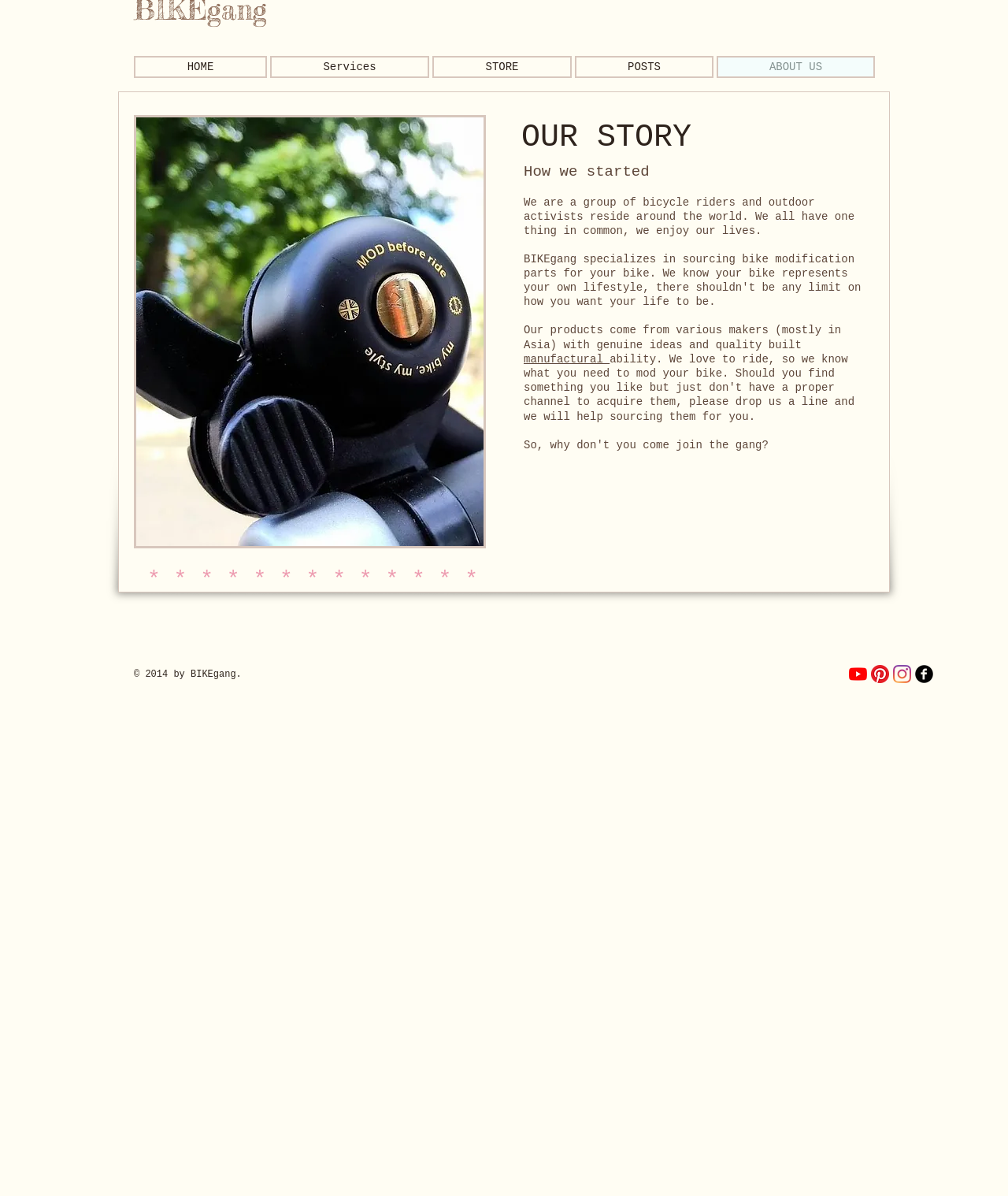From the webpage screenshot, predict the bounding box of the UI element that matches this description: "aria-label="Instagram"".

[0.886, 0.556, 0.904, 0.571]